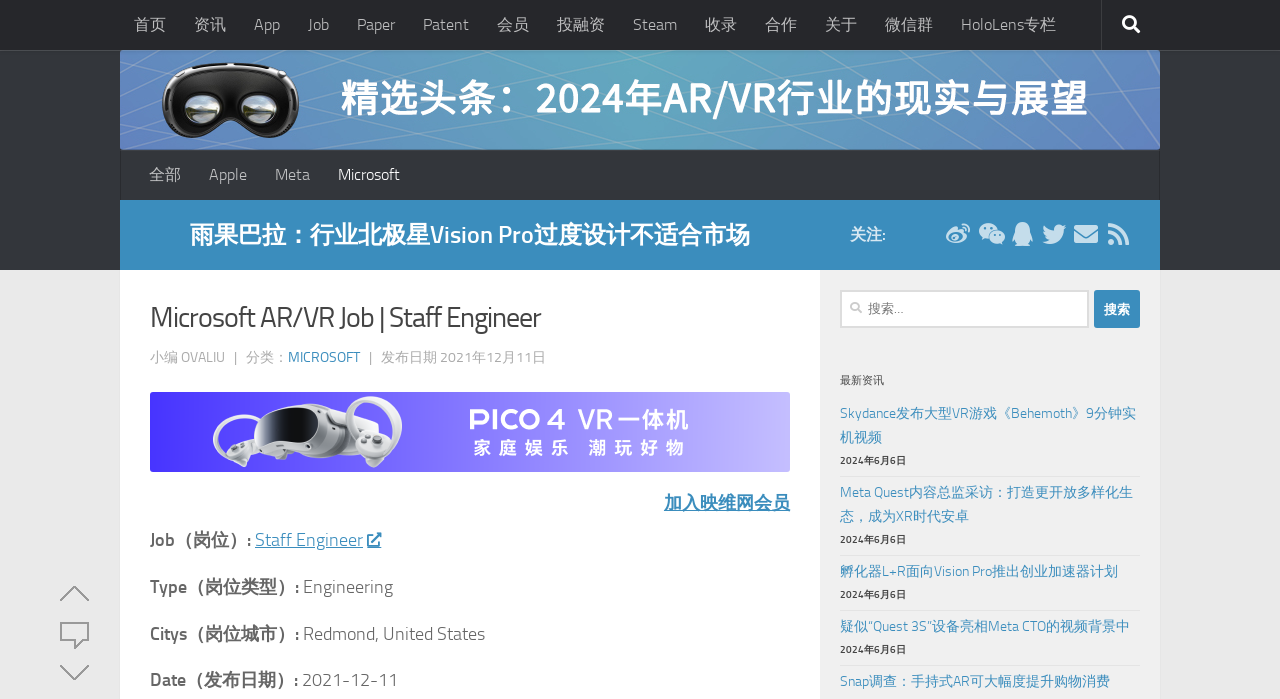Determine the primary headline of the webpage.

Microsoft AR/VR Job | Staff Engineer